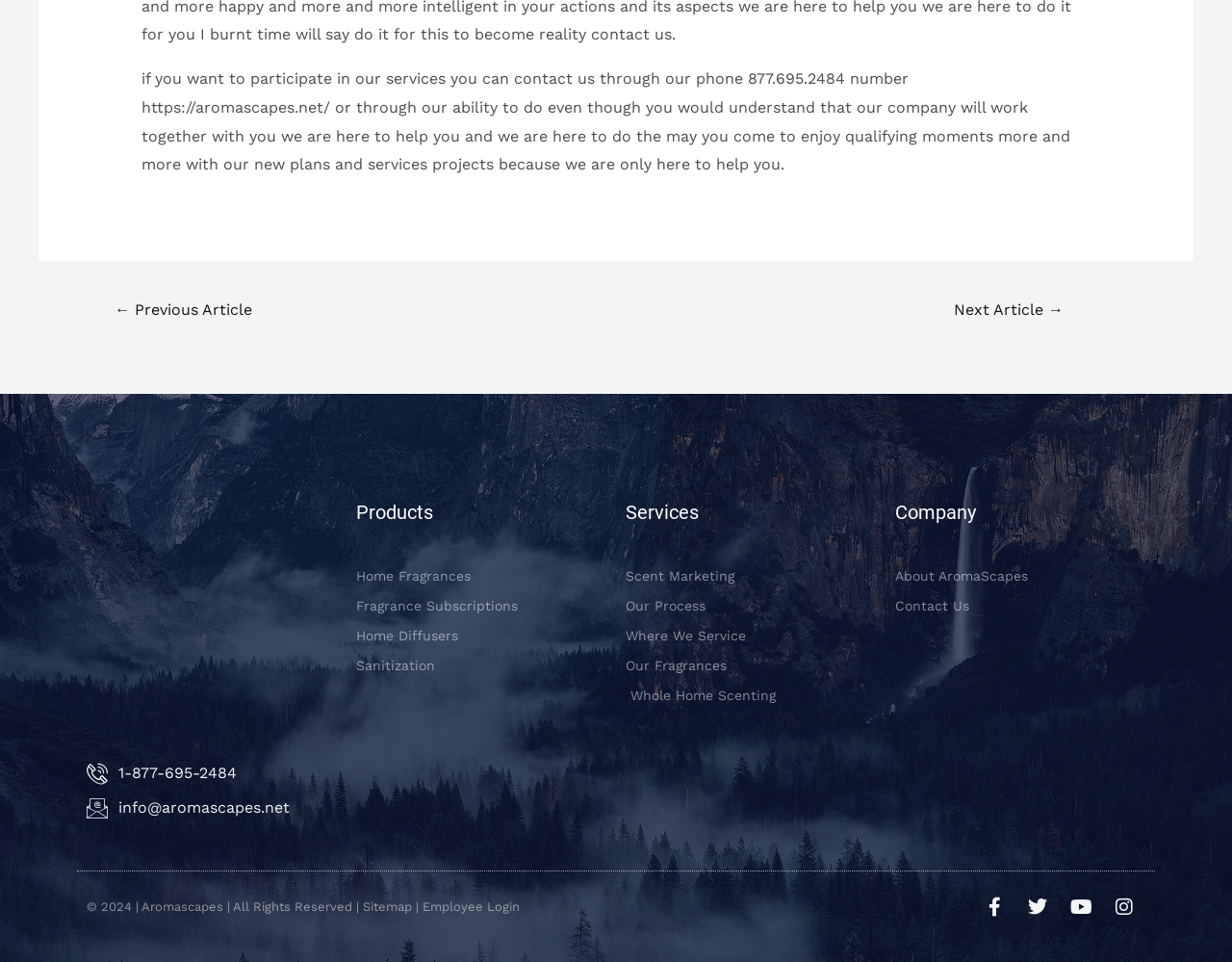Identify the bounding box for the element characterized by the following description: "← Previous Article".

[0.074, 0.306, 0.224, 0.343]